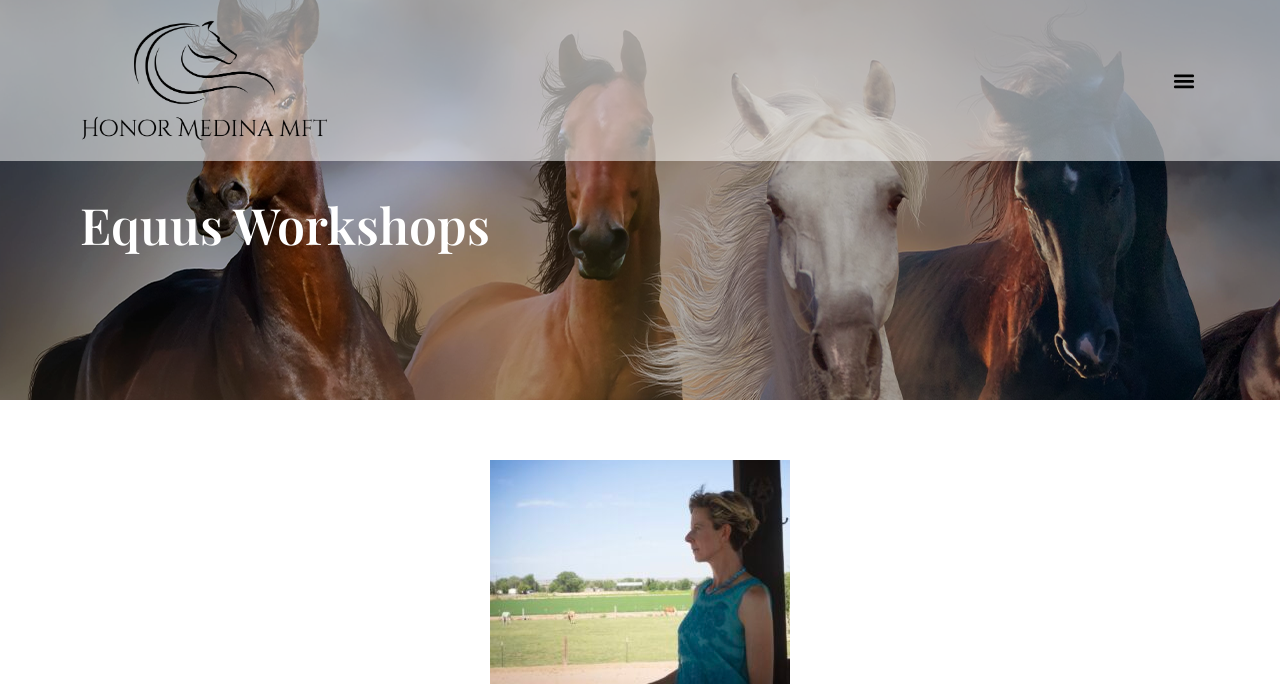Find and provide the bounding box coordinates for the UI element described with: "Menu".

[0.912, 0.094, 0.938, 0.142]